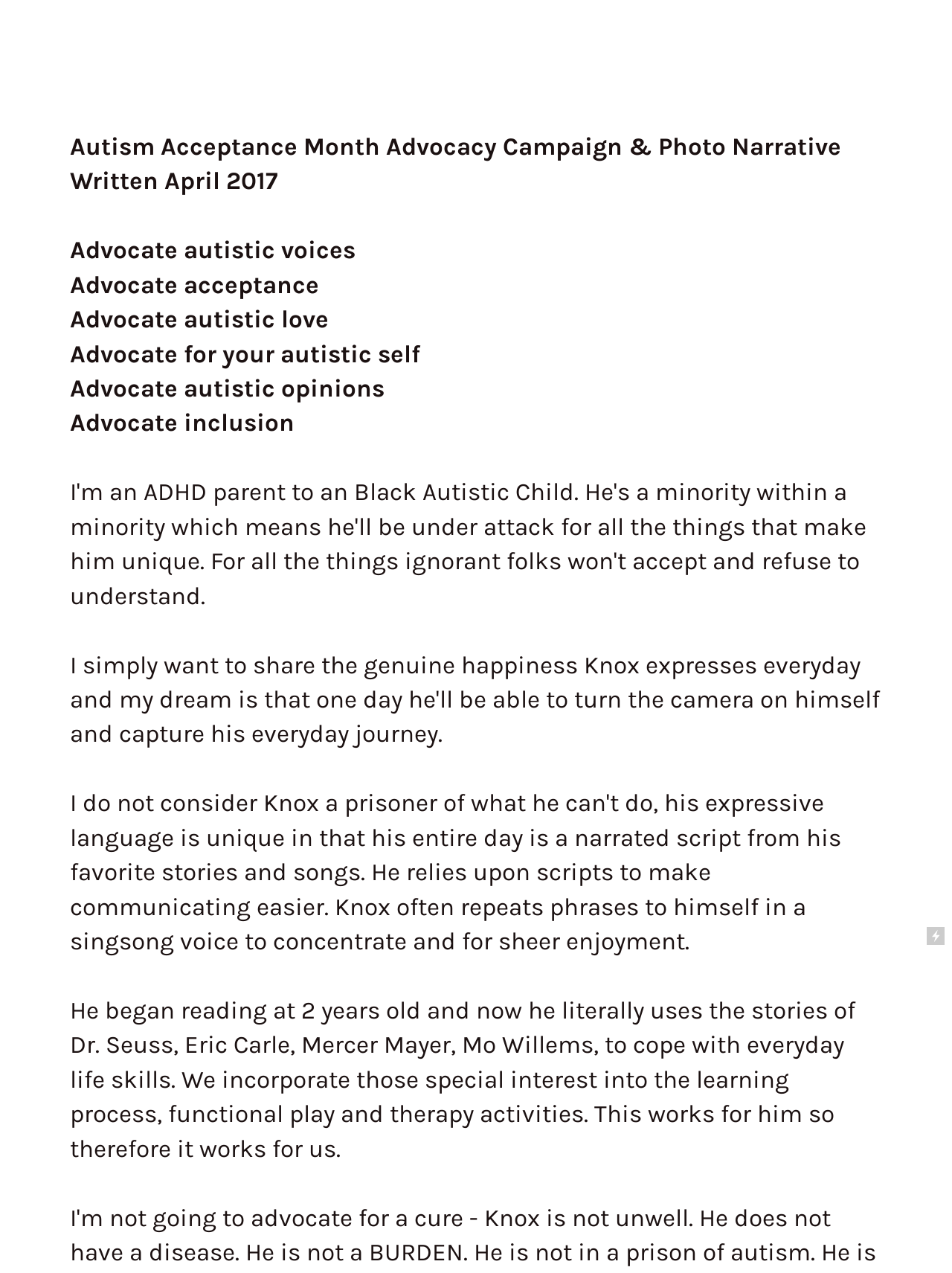How many authors are mentioned in the text?
Refer to the image and give a detailed answer to the query.

I found a static text element that mentions the authors 'Dr. Seuss, Eric Carle, Mercer Mayer, Mo Willems' which are four authors, and the text also mentions the author of the article itself, making a total of five authors.